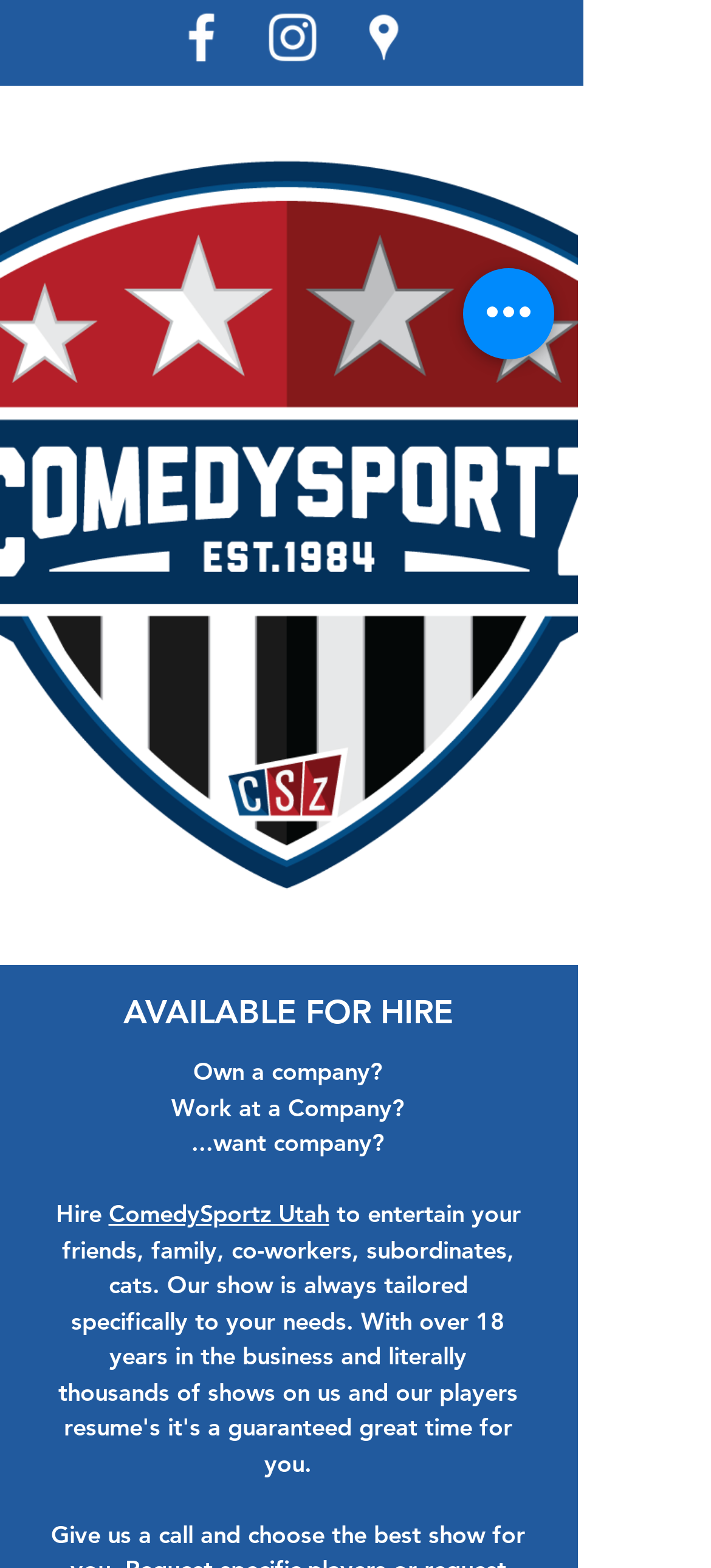Given the description of a UI element: "ComedySportz Utah", identify the bounding box coordinates of the matching element in the webpage screenshot.

[0.153, 0.764, 0.463, 0.783]